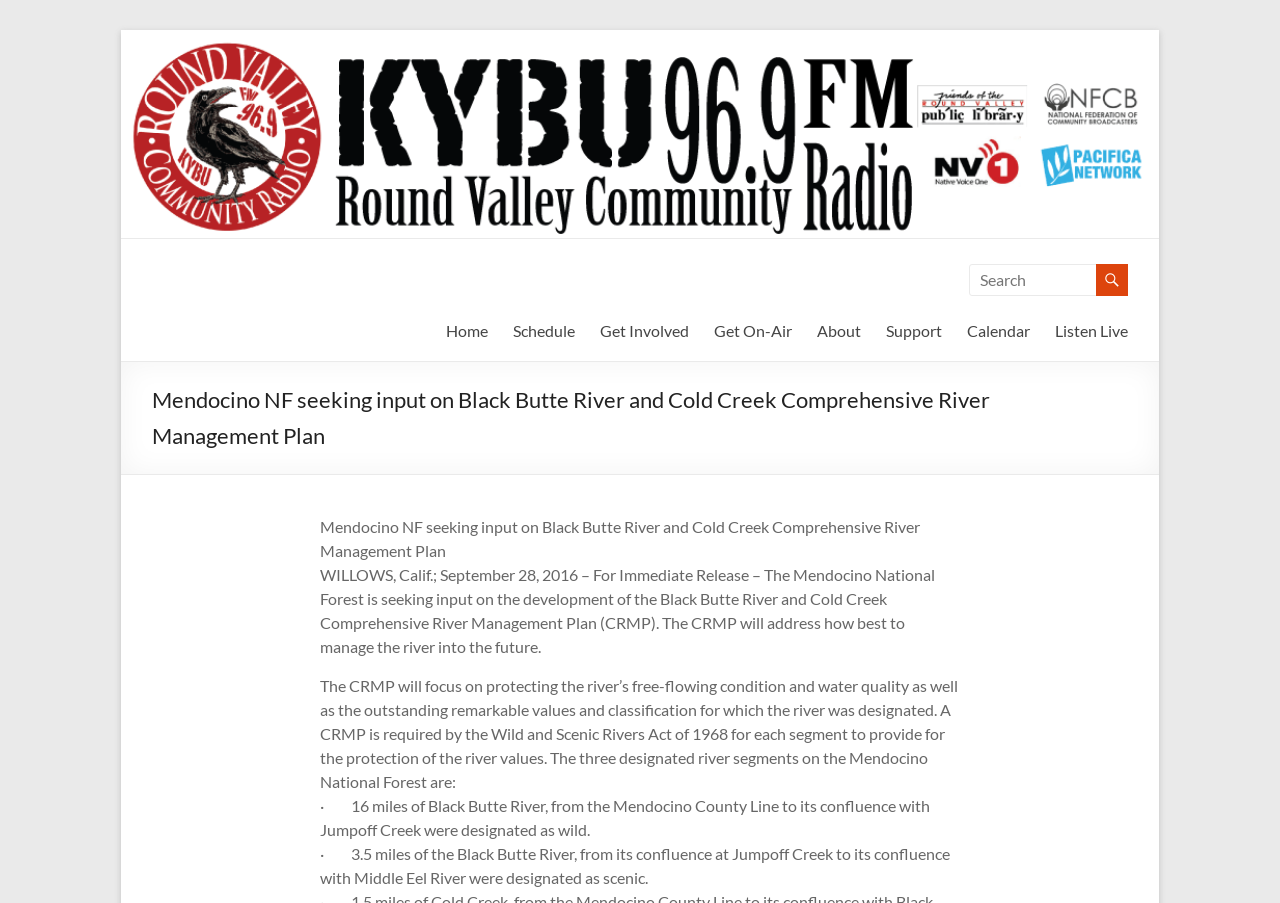What is the name of the radio station?
Answer the question using a single word or phrase, according to the image.

KYBU Radio